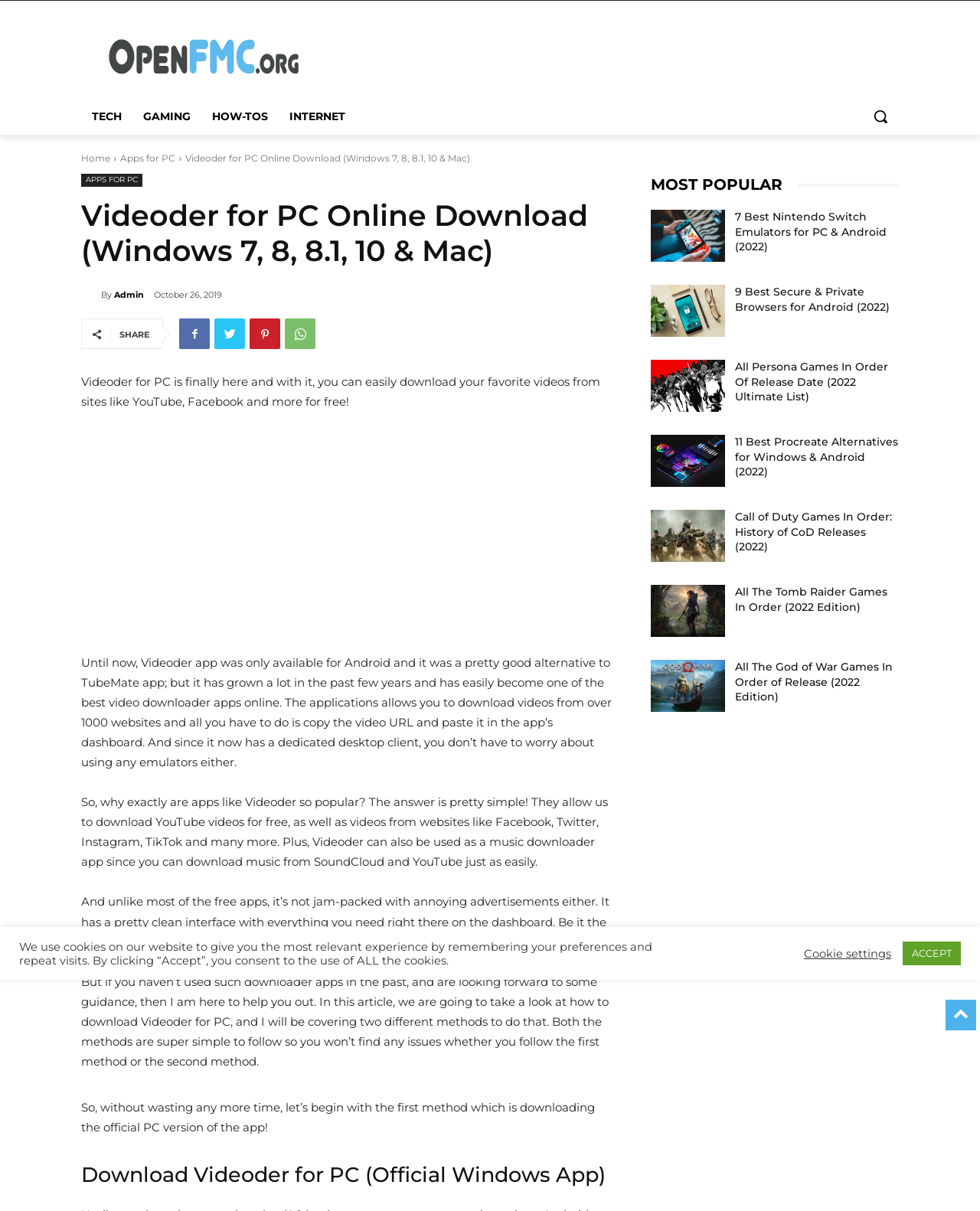Explain the webpage in detail.

This webpage is about downloading Videoder for PC, a video downloader app that allows users to download videos from various websites, including YouTube, Facebook, and more, for free. 

At the top of the page, there is a navigation menu with links to "TECH", "GAMING", "HOW-TOS", and "INTERNET" categories. Next to the navigation menu, there is a search button. 

Below the navigation menu, there is a heading that reads "Videoder for PC Online Download (Windows 7, 8, 8.1, 10 & Mac)". Underneath the heading, there is a brief introduction to Videoder, explaining its features and benefits. 

The main content of the page is divided into several sections. The first section explains why apps like Videoder are popular, citing their ability to download videos from various websites and their clean interface. 

The second section provides guidance on how to download Videoder for PC, with two different methods explained. 

On the right side of the page, there is a section titled "MOST POPULAR" that lists several articles, including "7 Best Nintendo Switch Emulators for PC & Android (2022)", "9 Best Secure & Private Browsers for Android (2022)", and more. 

At the bottom of the page, there is a cookie consent notification that informs users about the use of cookies on the website and provides options to accept or customize cookie settings.